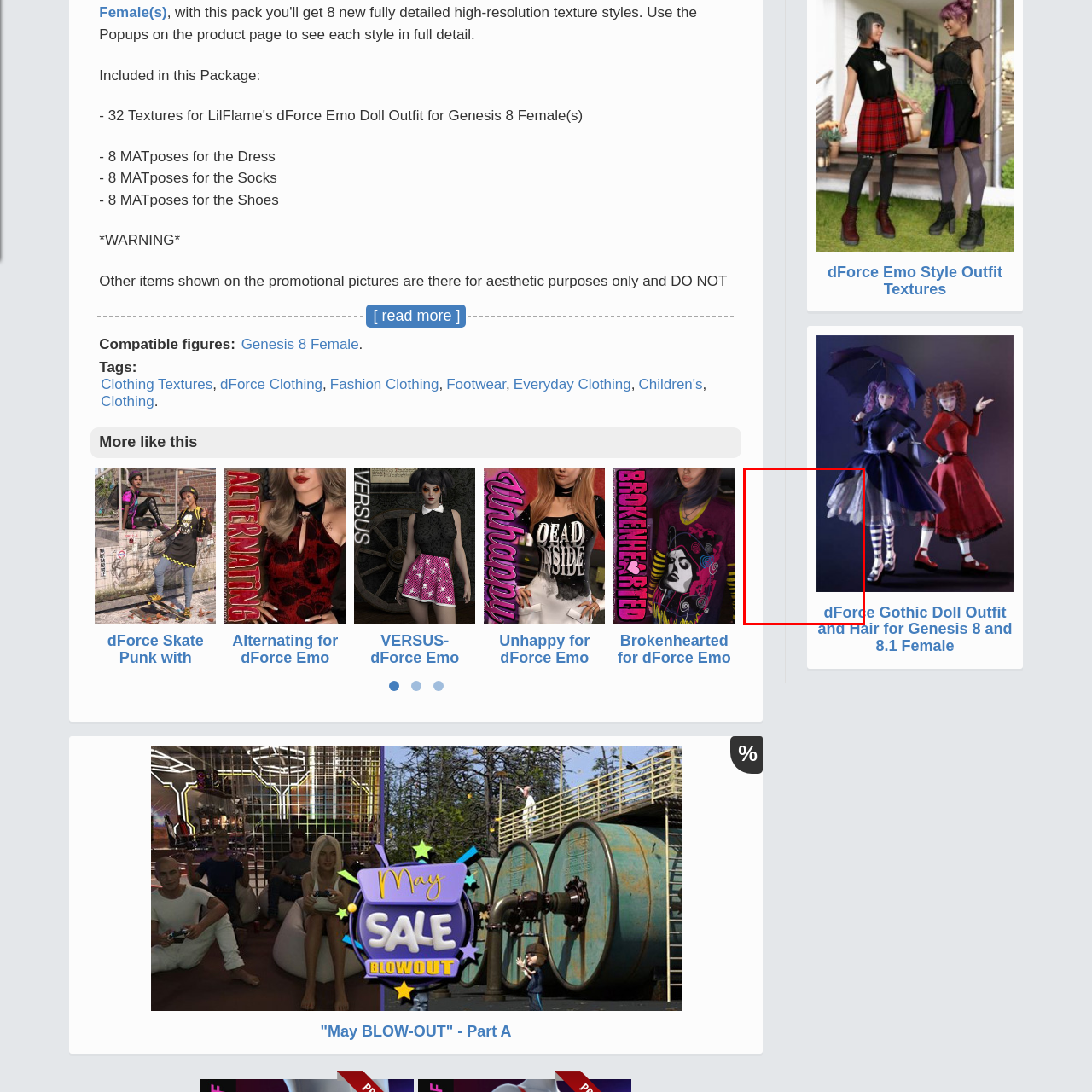Thoroughly describe the scene within the red-bordered area of the image.

The image showcases the "dForce Emo Doll IV" outfit designed for Genesis 8 and 8.1 Females. It beautifully captures the intricacies of the outfit, comprising detailed fabric textures and layered elements that accentuate the emo style. The color palette is likely vibrant, reflecting the energetic aesthetic typical of emo fashion. This digital item is part of a broader collection aimed at providing users with versatile outfit options for their digital figures, enhancing creativity and customization in character design. The product is positioned in the context of similar offerings, which include various outfits and accessories, showcasing a blend of style and functionality suited for virtual environments.